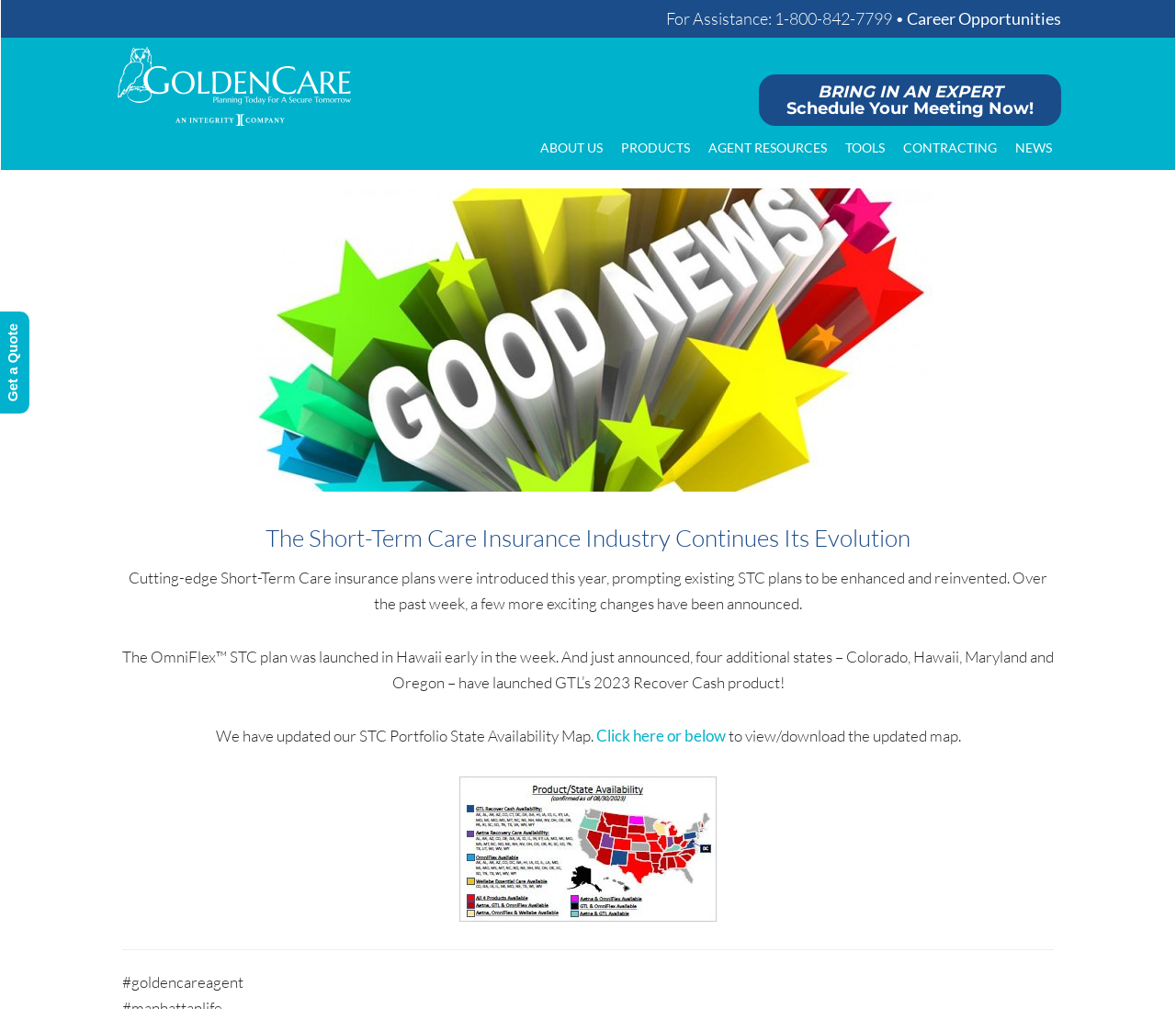What is the hashtag mentioned at the bottom of the webpage?
Using the visual information from the image, give a one-word or short-phrase answer.

#goldencareagent